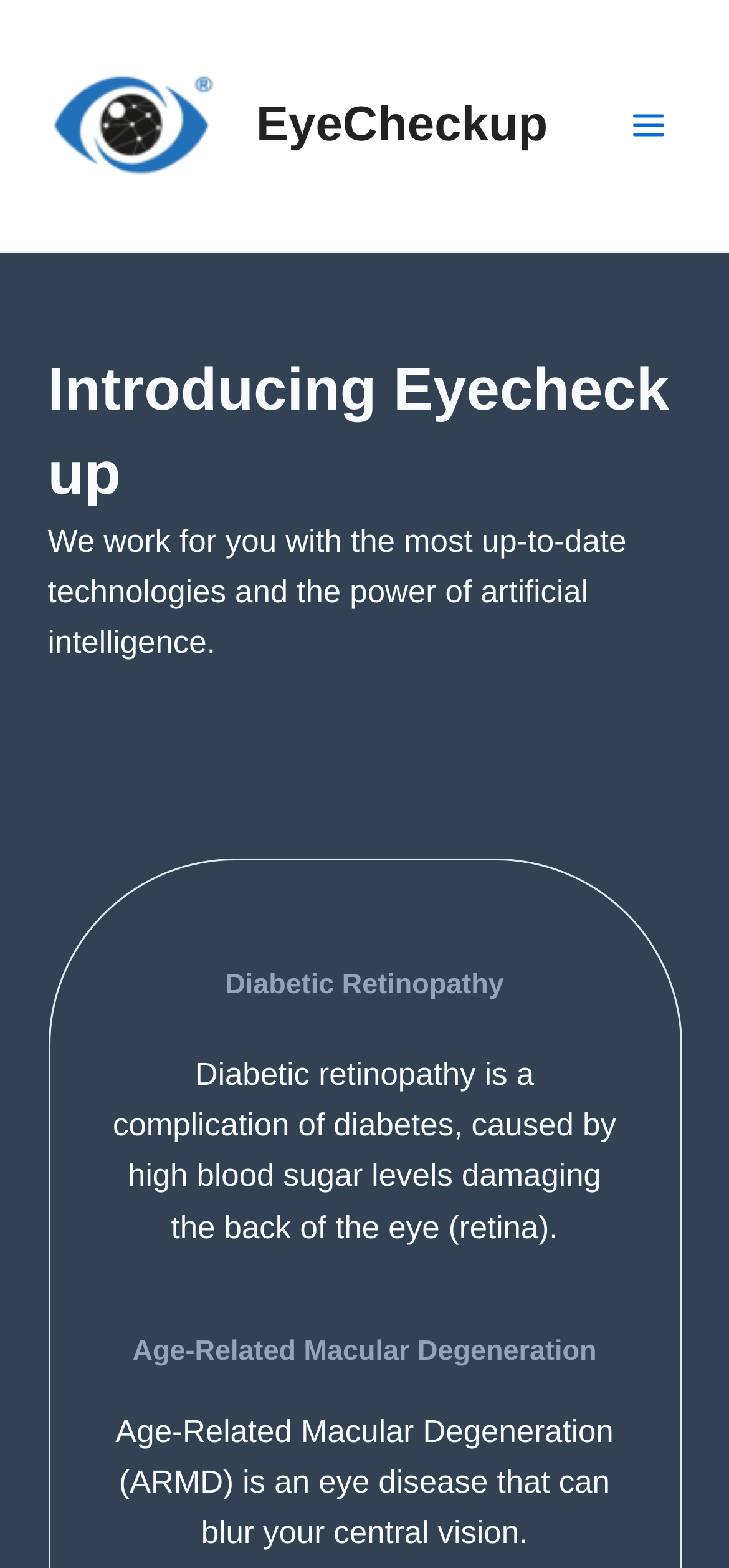Identify the bounding box of the UI component described as: "Main Menu".

[0.832, 0.053, 0.949, 0.107]